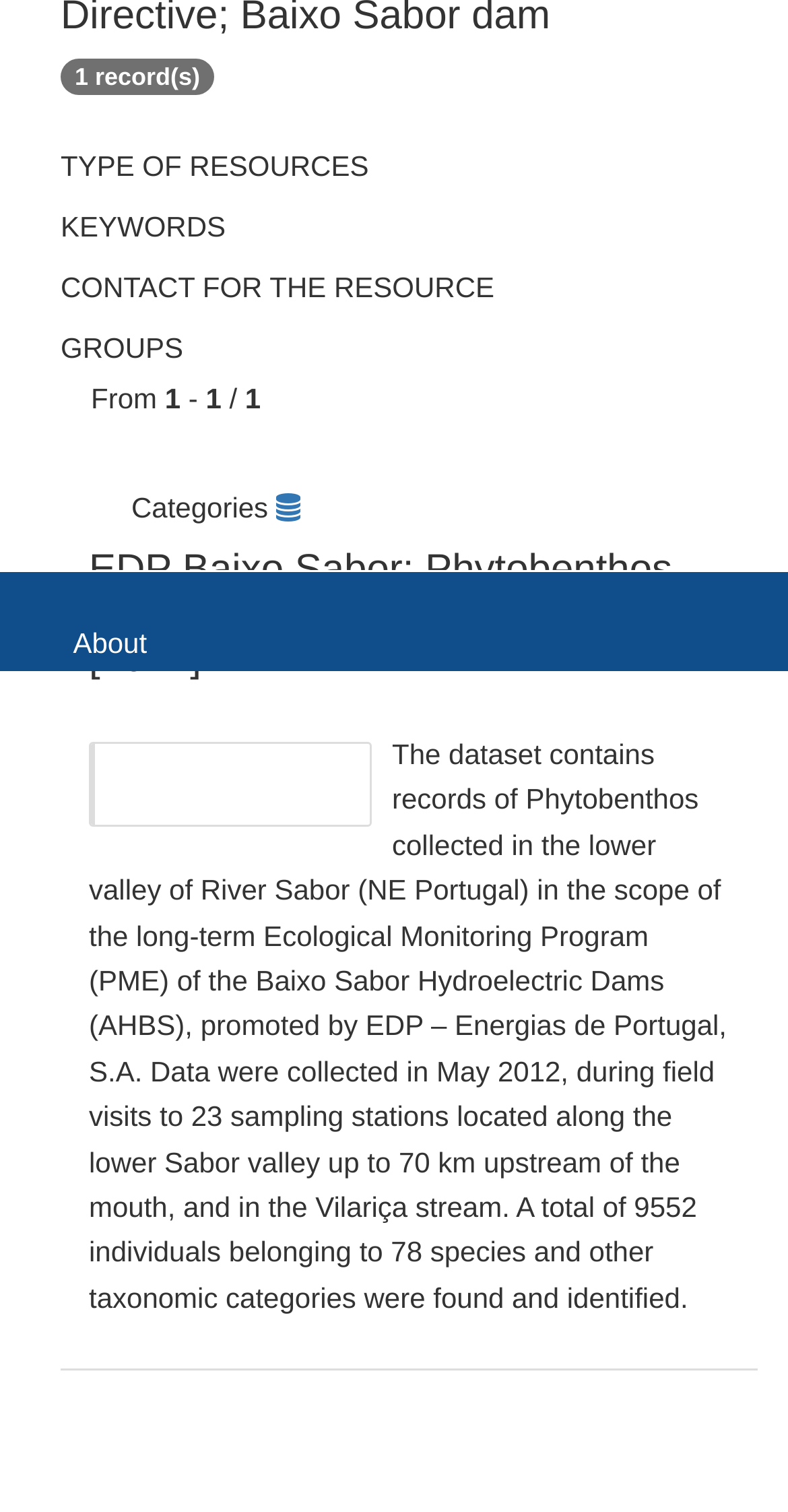Using the description: "About", identify the bounding box of the corresponding UI element in the screenshot.

[0.0, 0.398, 1.0, 0.465]